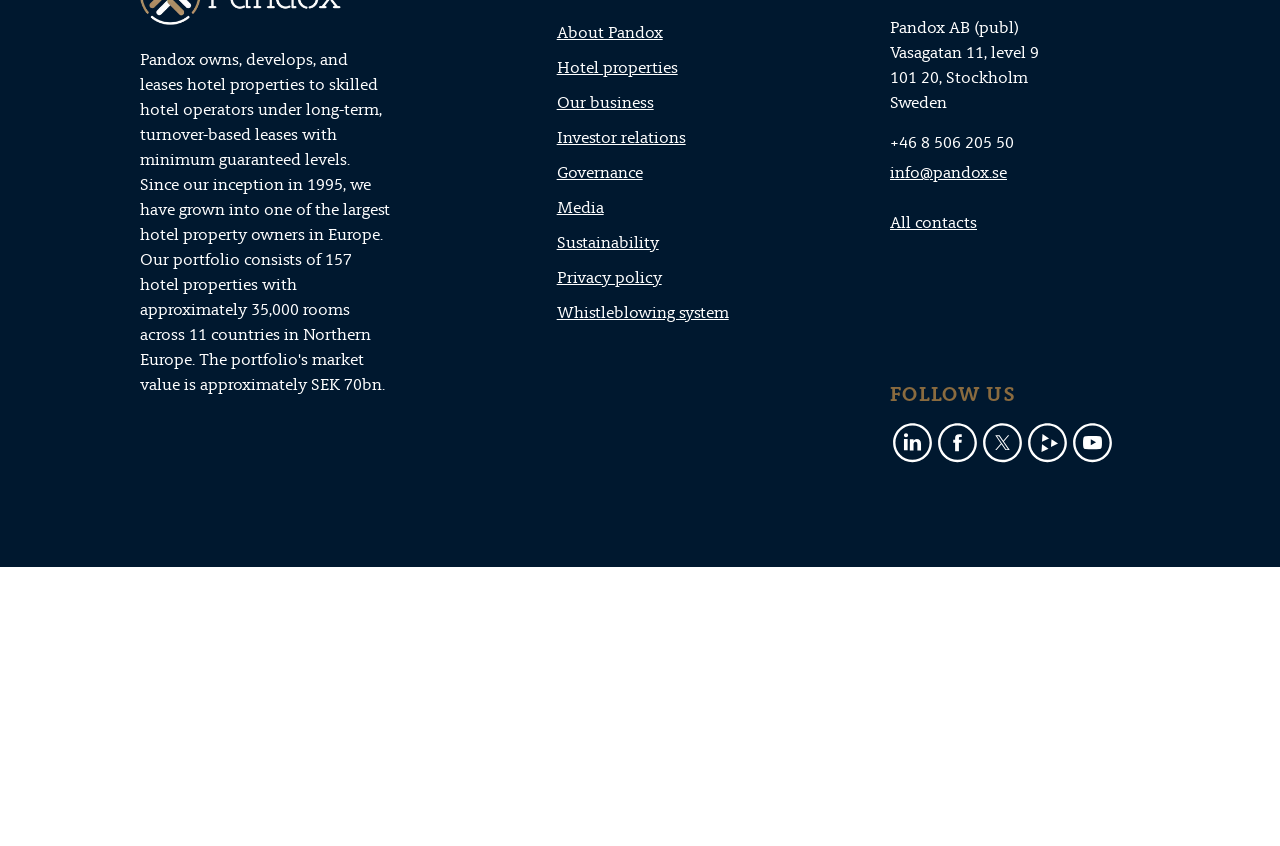Determine the bounding box coordinates for the area you should click to complete the following instruction: "Learn about Pandox".

[0.435, 0.352, 0.518, 0.377]